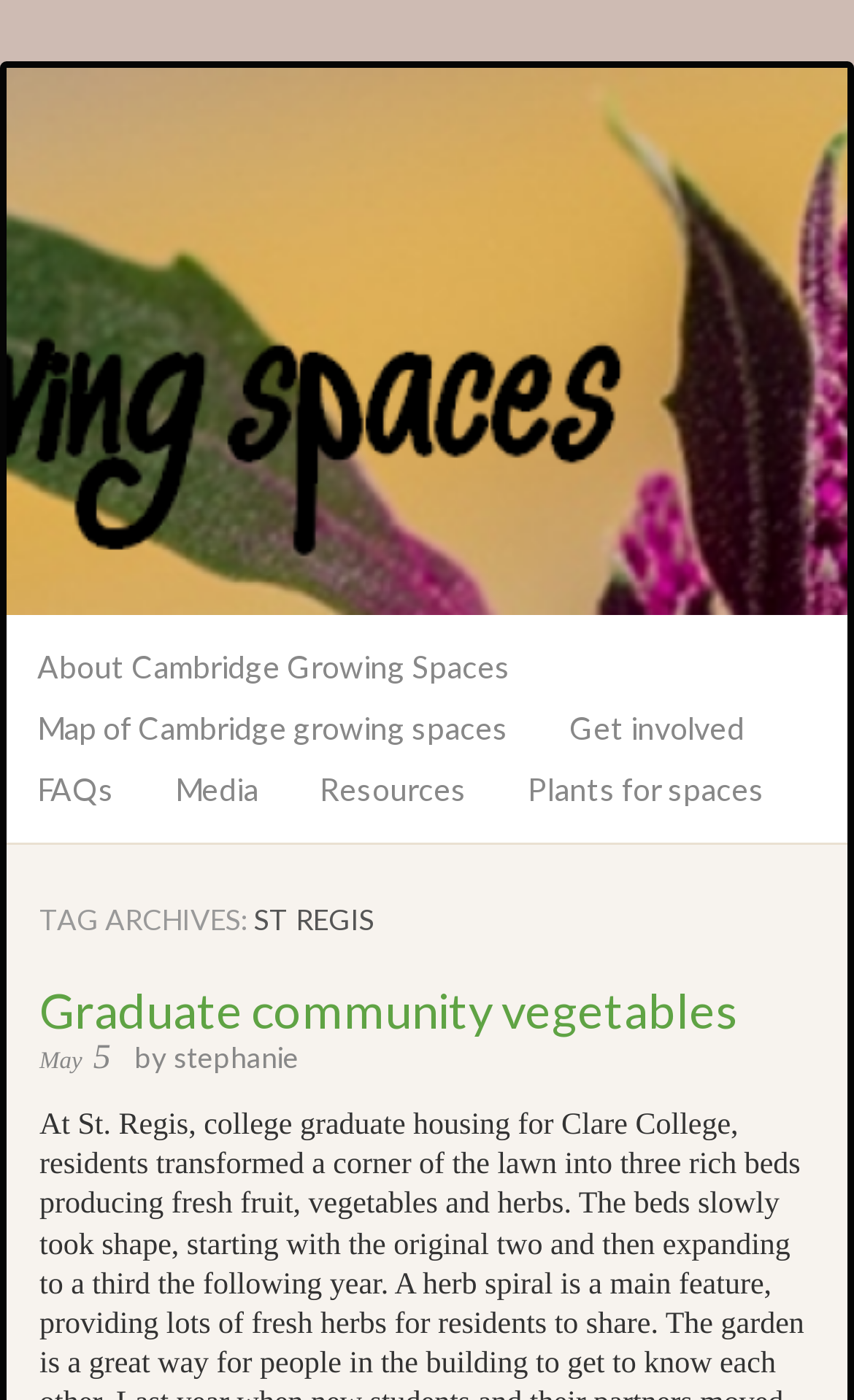Could you specify the bounding box coordinates for the clickable section to complete the following instruction: "Check 'FAQs'"?

[0.008, 0.542, 0.169, 0.586]